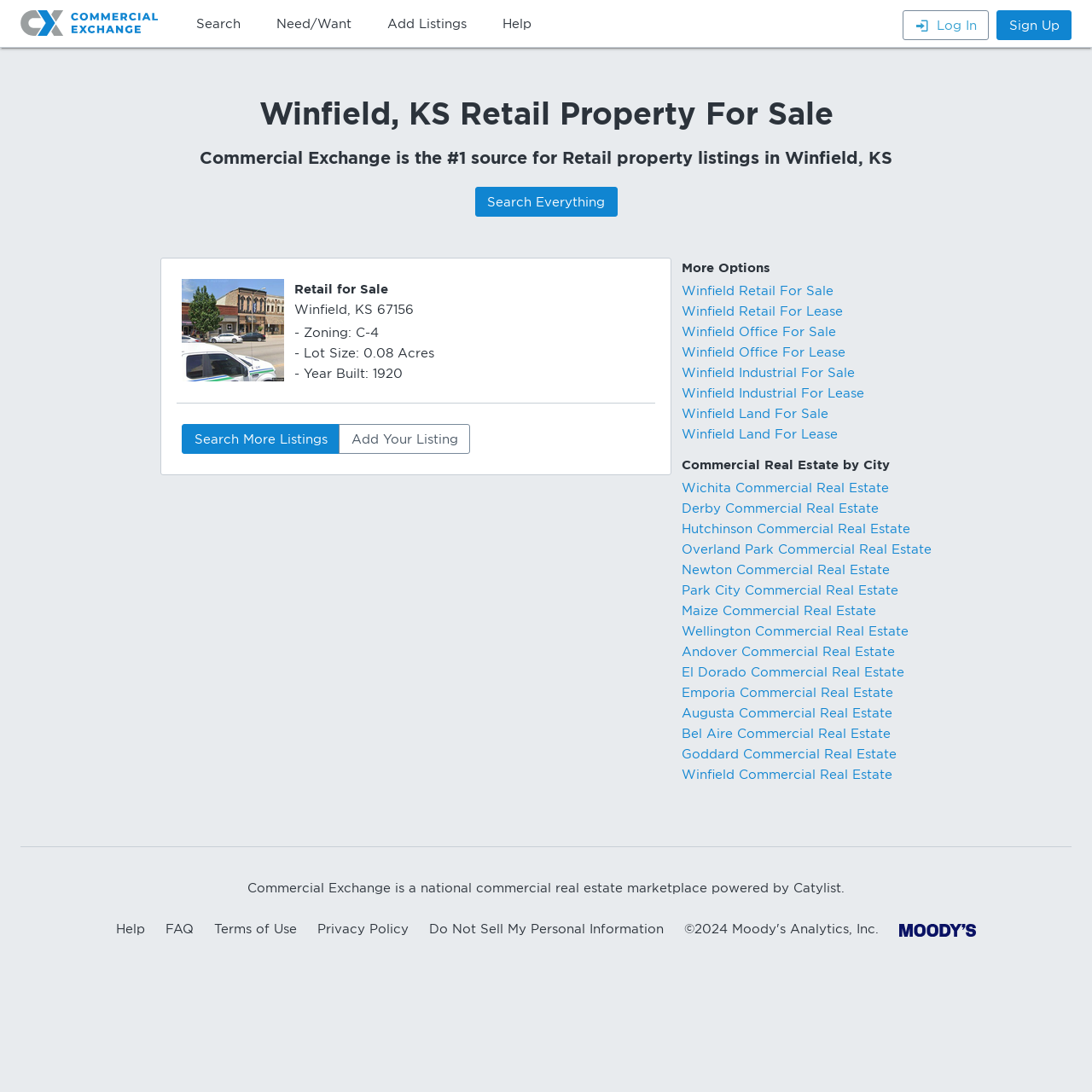Could you highlight the region that needs to be clicked to execute the instruction: "view Power Potato Soup"?

None